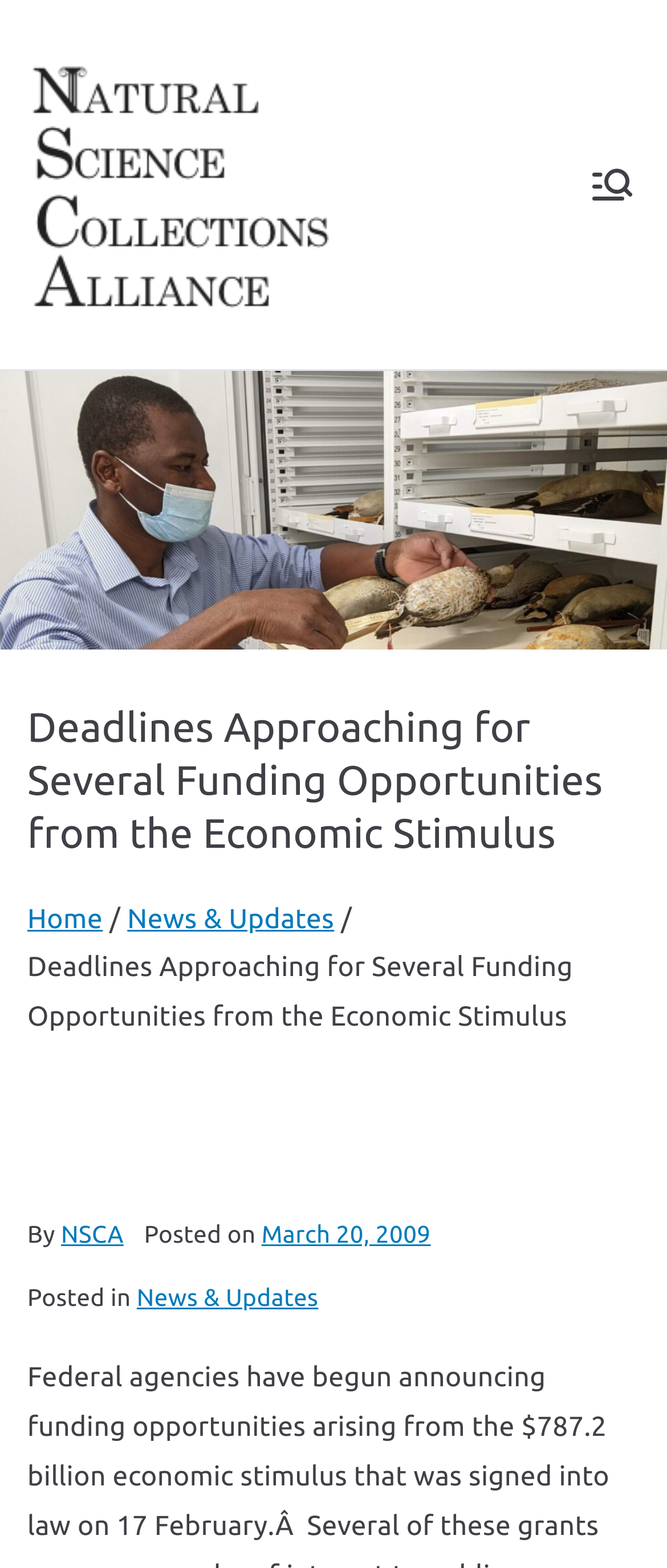Given the element description "parent_node: Natural Science Collections Alliance", identify the bounding box of the corresponding UI element.

[0.041, 0.022, 0.633, 0.214]